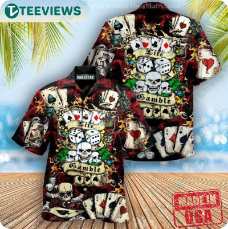What is the color of the backdrop?
Please respond to the question thoroughly and include all relevant details.

The backdrop of the Hawaiian shirt is dark, which adds to the excitement and vibrancy of the overall design, reminiscent of a casino atmosphere.